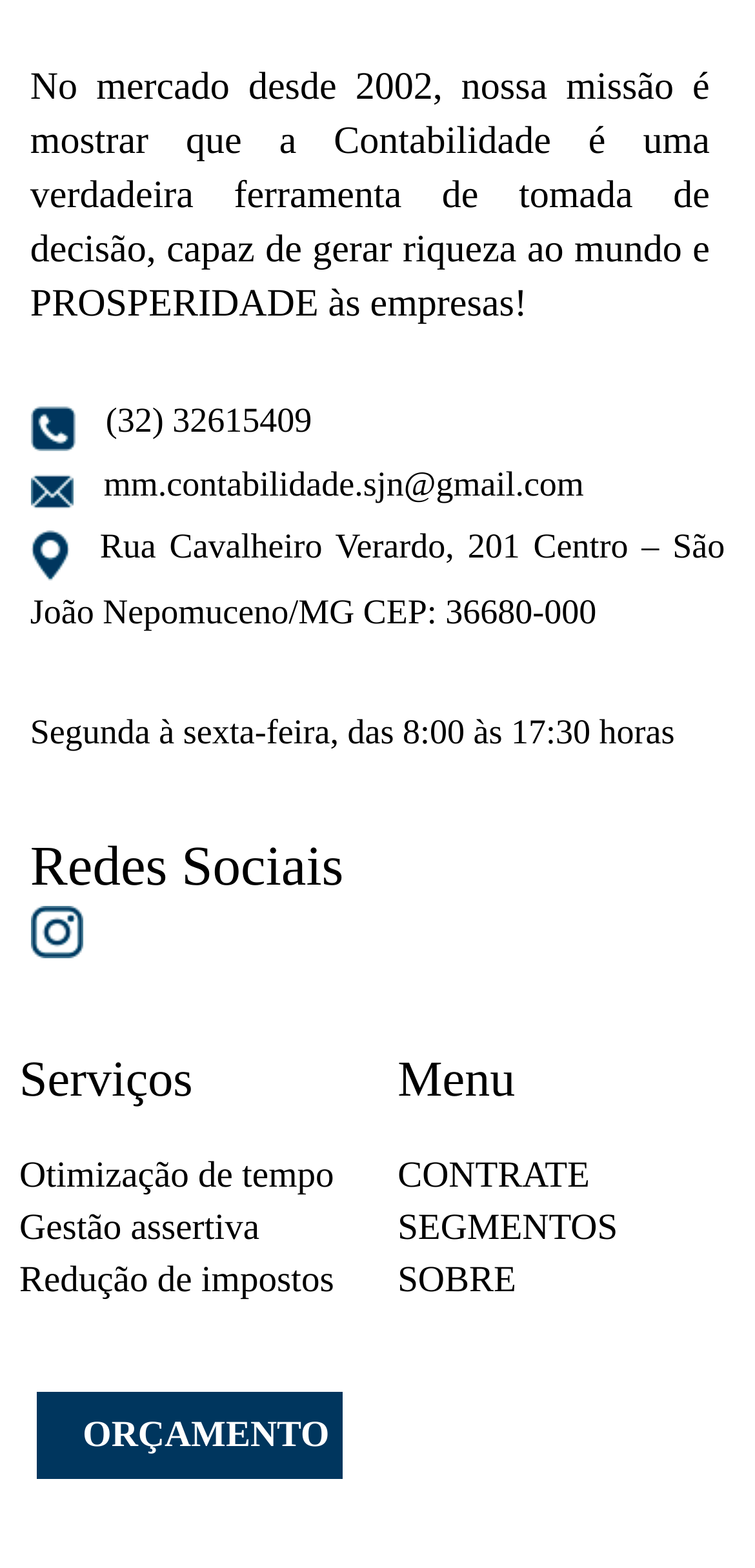What services does the company offer?
Respond to the question with a single word or phrase according to the image.

Otimização de tempo, Gestão assertiva, Redução de impostos